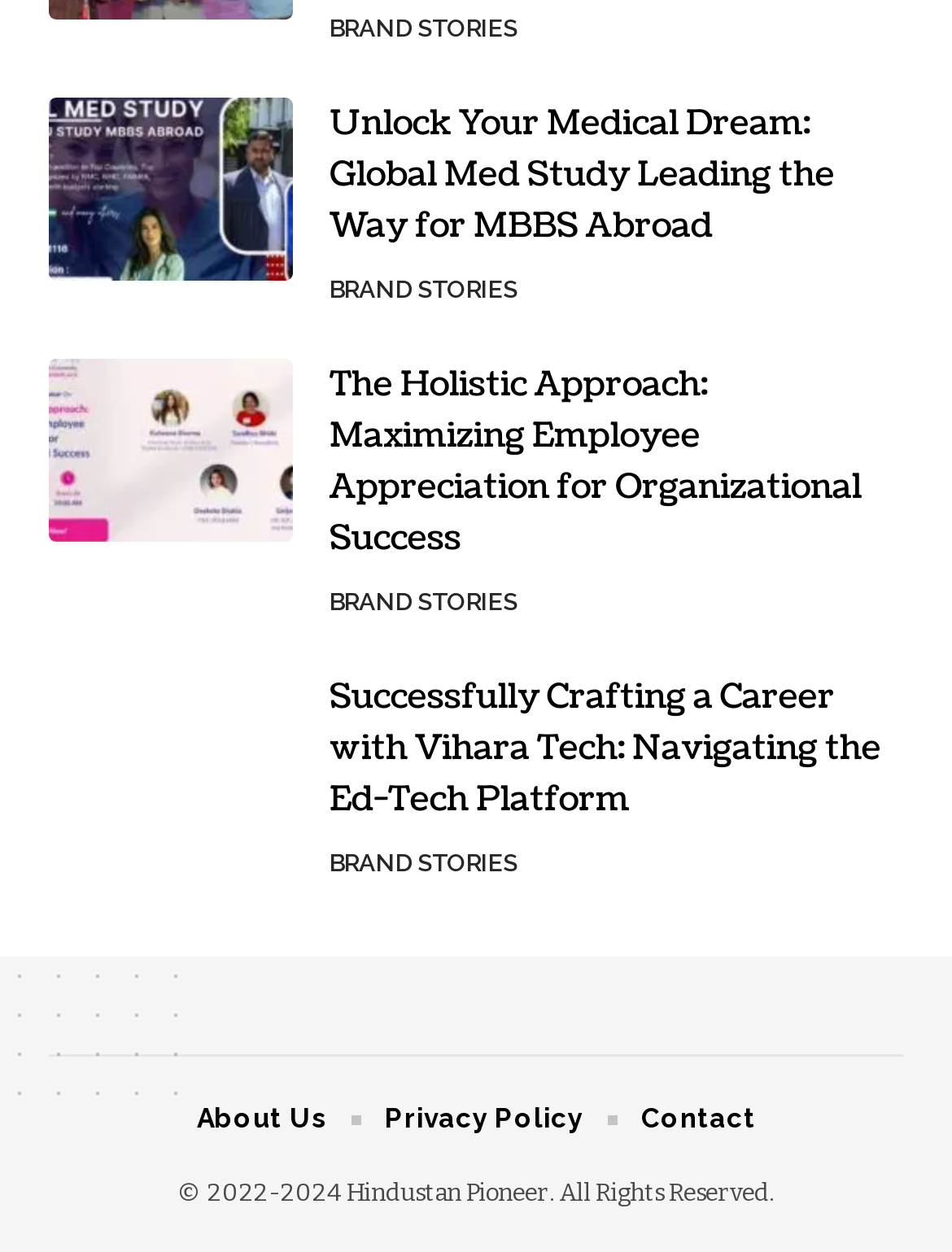How many brand stories are available?
Answer with a single word or phrase by referring to the visual content.

4